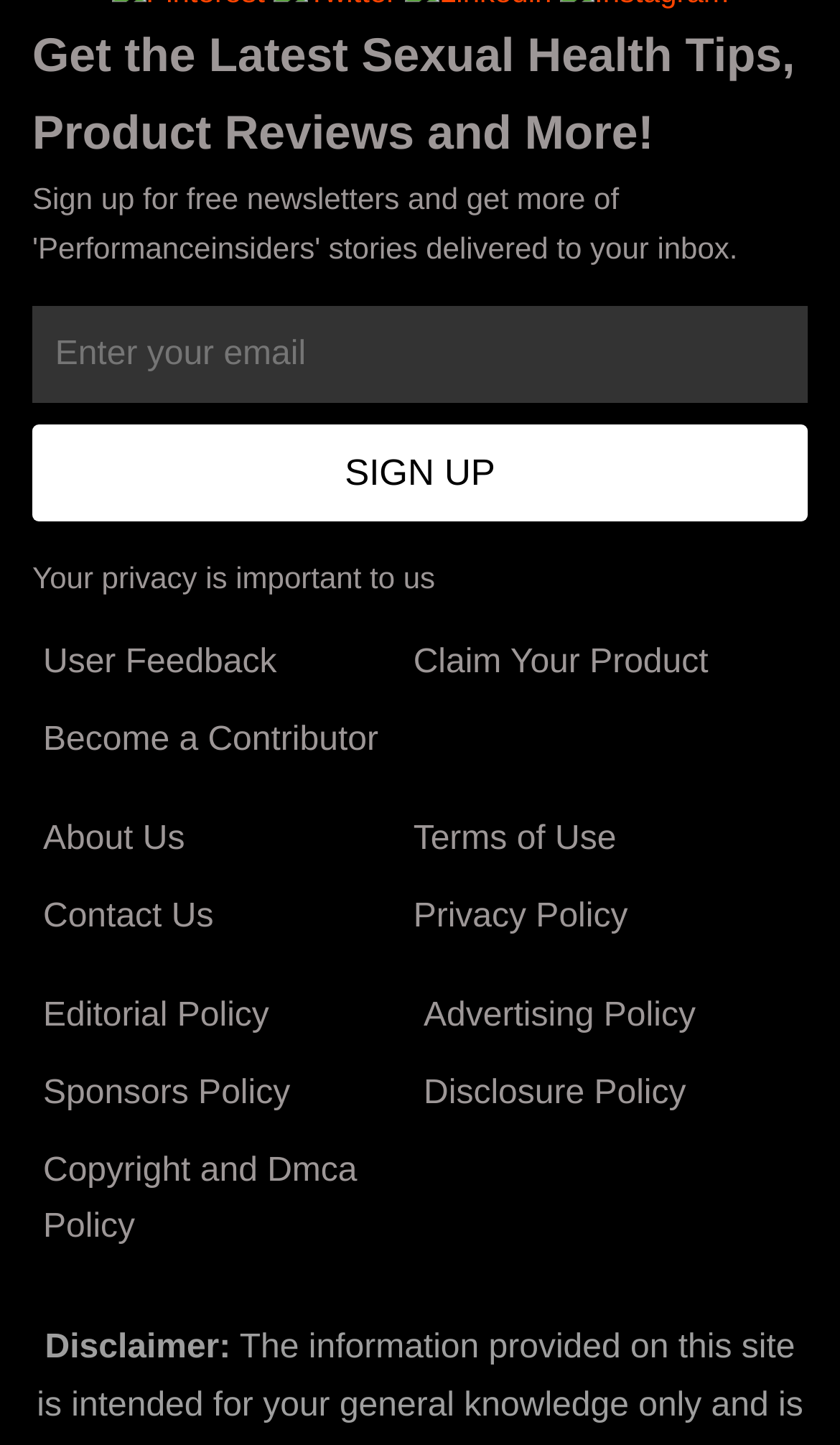Can you find the bounding box coordinates for the element that needs to be clicked to execute this instruction: "Enter email address"? The coordinates should be given as four float numbers between 0 and 1, i.e., [left, top, right, bottom].

[0.038, 0.212, 0.962, 0.279]